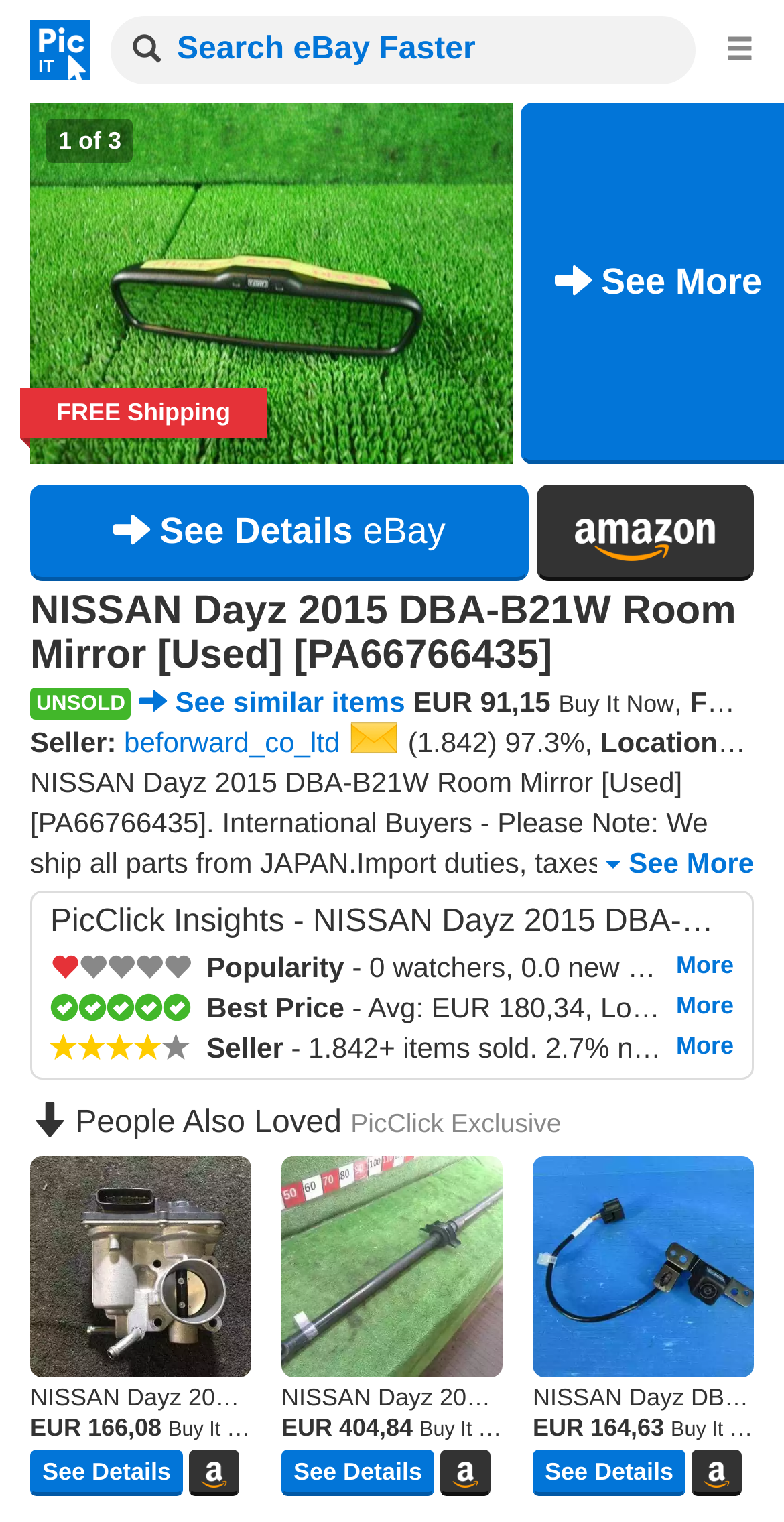Pinpoint the bounding box coordinates of the clickable element to carry out the following instruction: "Click the Smith Anderson logo."

None